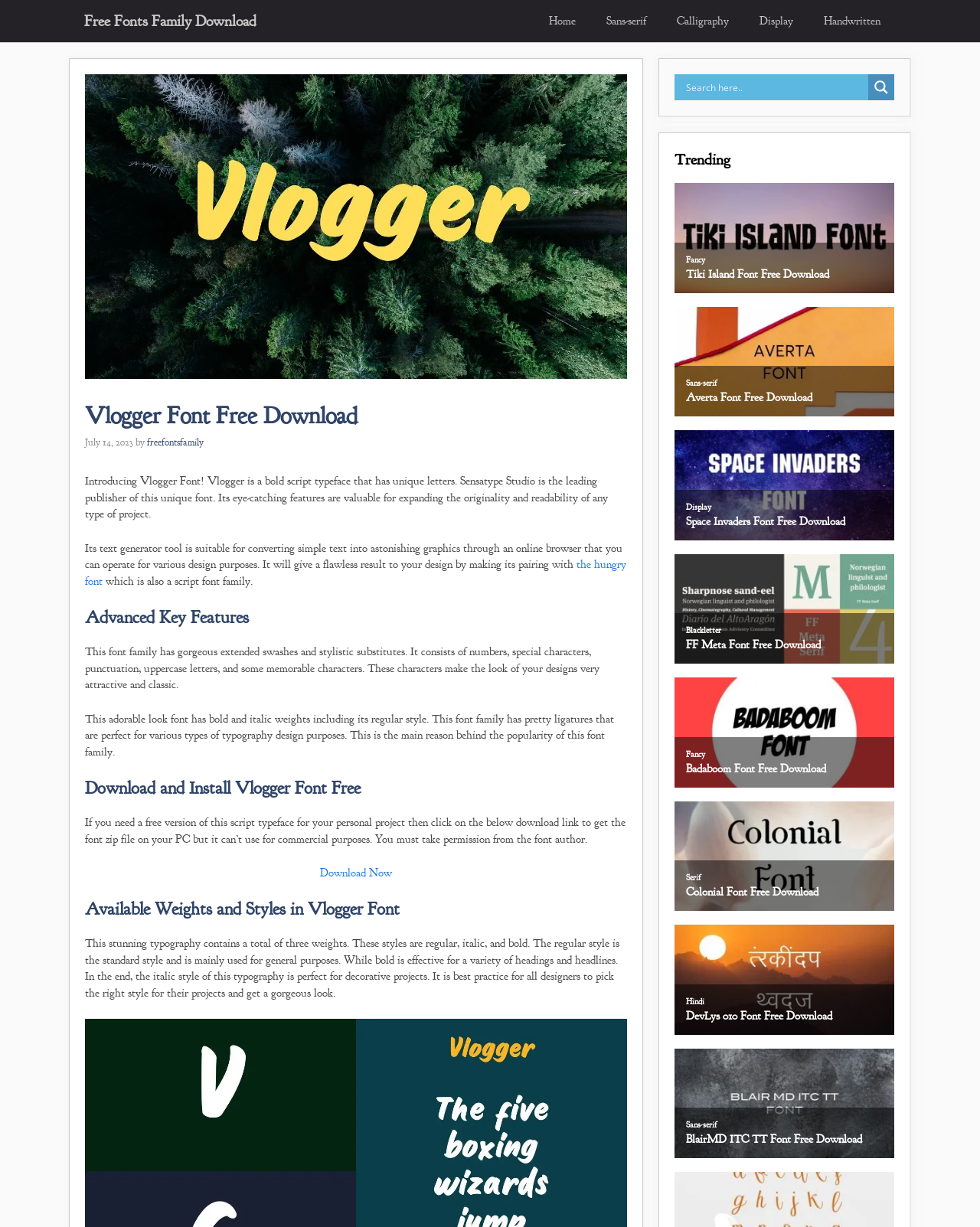What is the name of the font being introduced?
Please answer using one word or phrase, based on the screenshot.

Vlogger Font